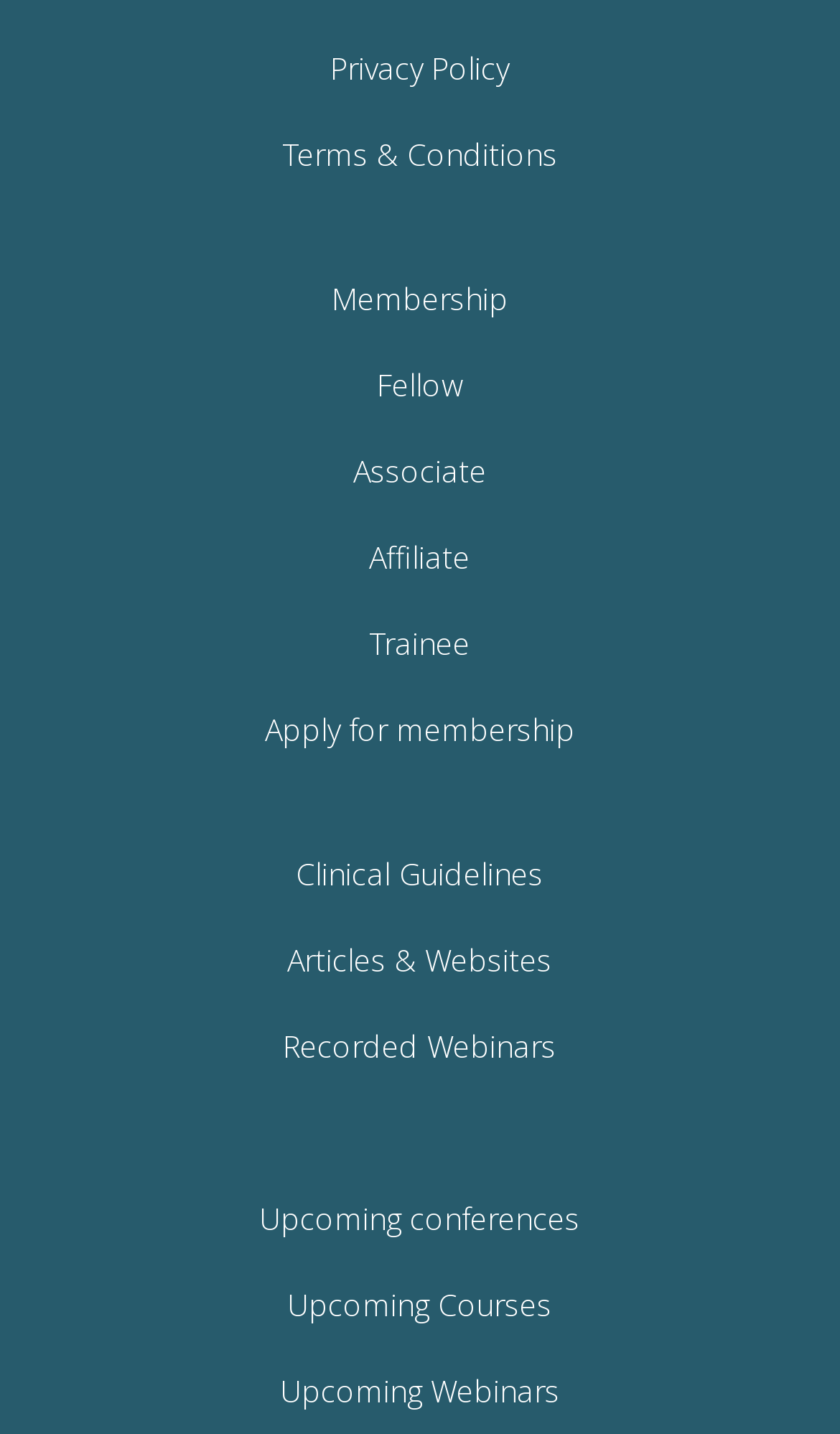Please provide a brief answer to the question using only one word or phrase: 
What is the second link from the top?

Terms & Conditions